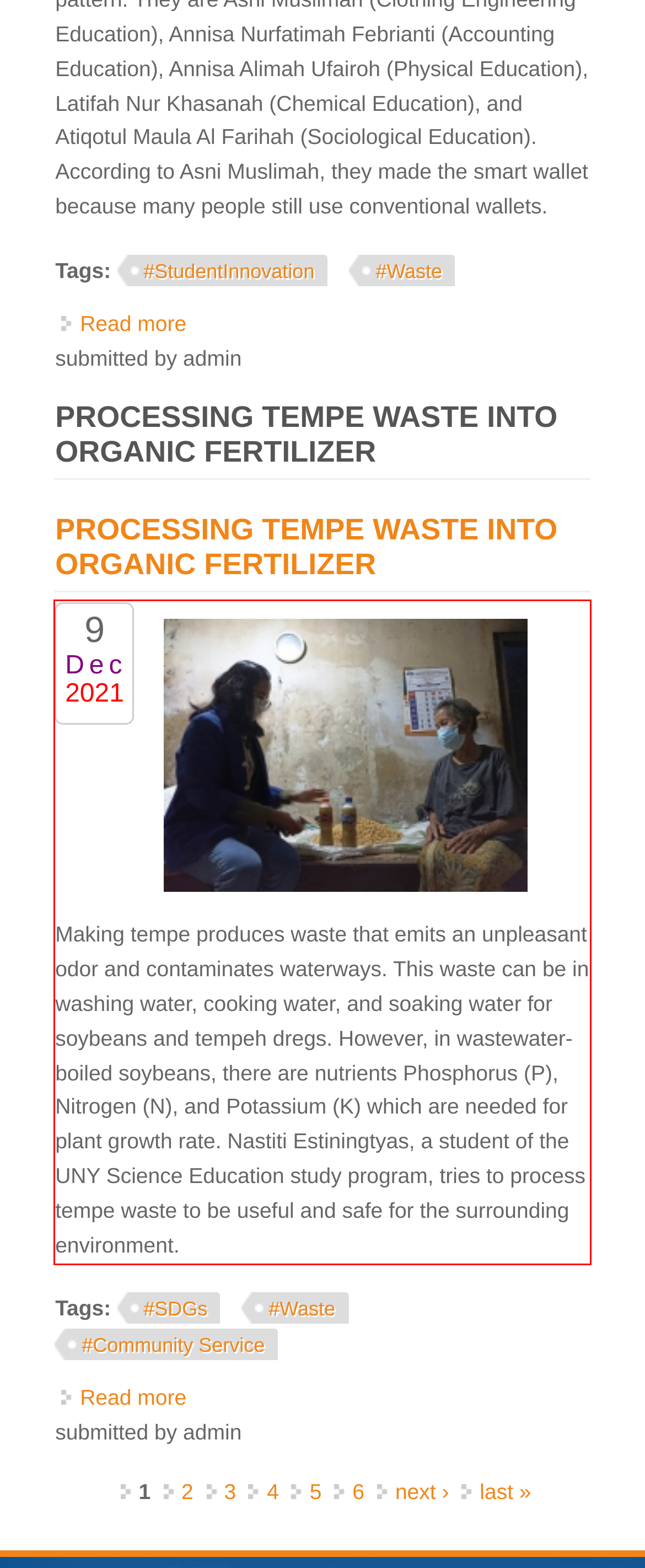Please recognize and transcribe the text located inside the red bounding box in the webpage image.

Making tempe produces waste that emits an unpleasant odor and contaminates waterways. This waste can be in washing water, cooking water, and soaking water for soybeans and tempeh dregs. However, in wastewater-boiled soybeans, there are nutrients Phosphorus (P), Nitrogen (N), and Potassium (K) which are needed for plant growth rate. Nastiti Estiningtyas, a student of the UNY Science Education study program, tries to process tempe waste to be useful and safe for the surrounding environment.